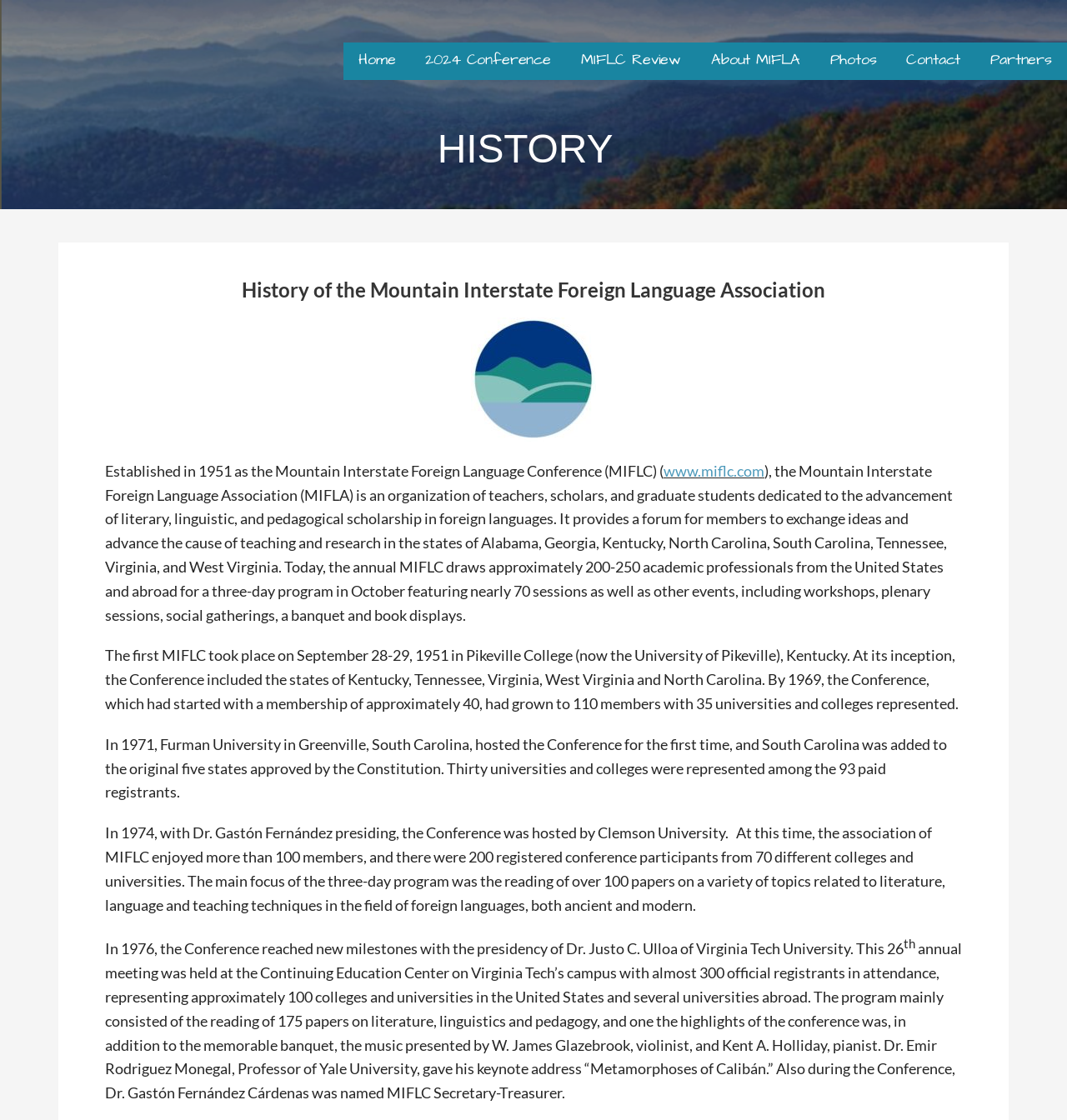Could you specify the bounding box coordinates for the clickable section to complete the following instruction: "Visit the '2024 Conference' page"?

[0.399, 0.038, 0.516, 0.072]